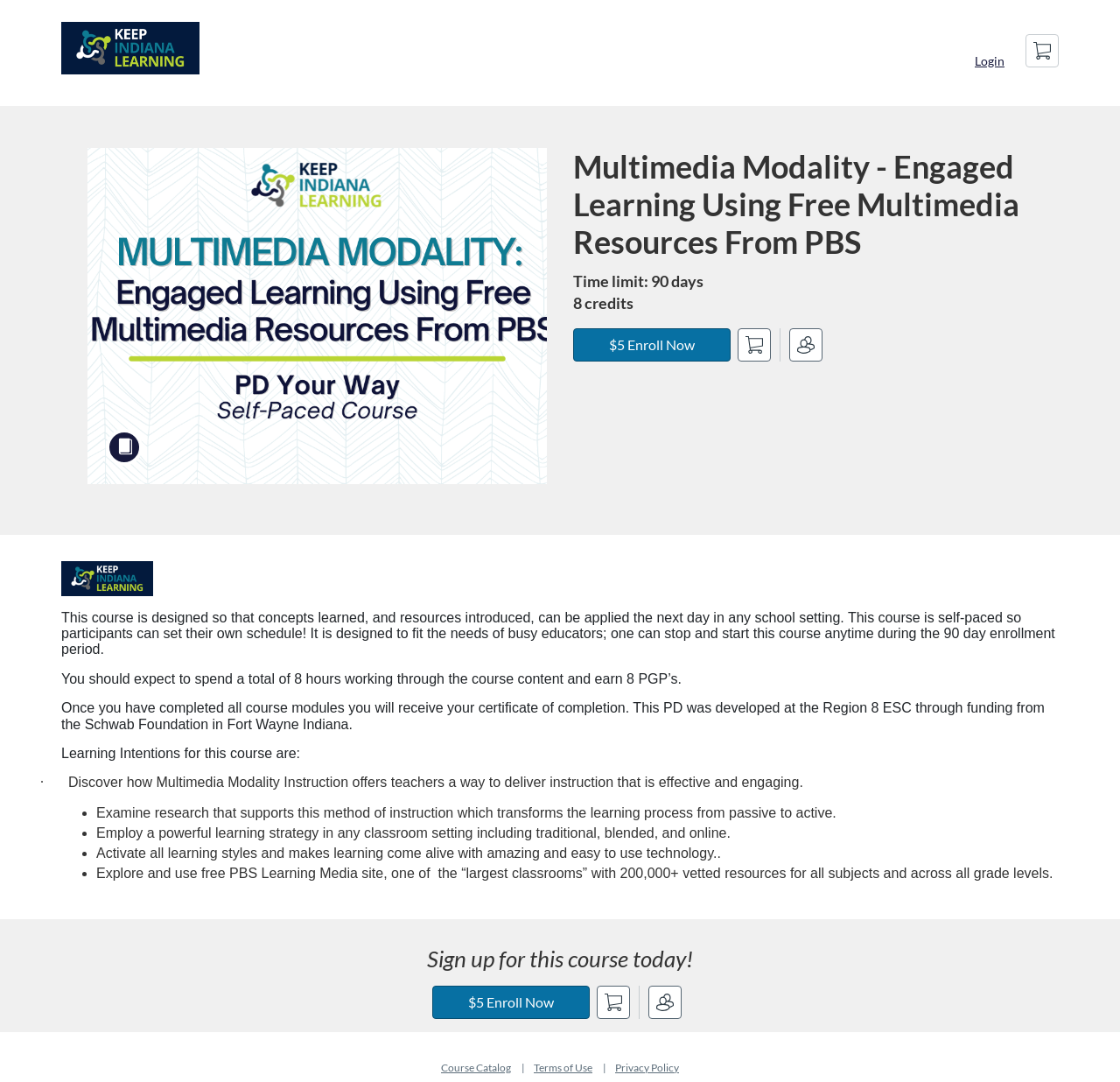What is the cost to enroll in this course?
Use the image to give a comprehensive and detailed response to the question.

The cost to enroll in this course is $5, as mentioned in the link '$5 Enroll Now'.